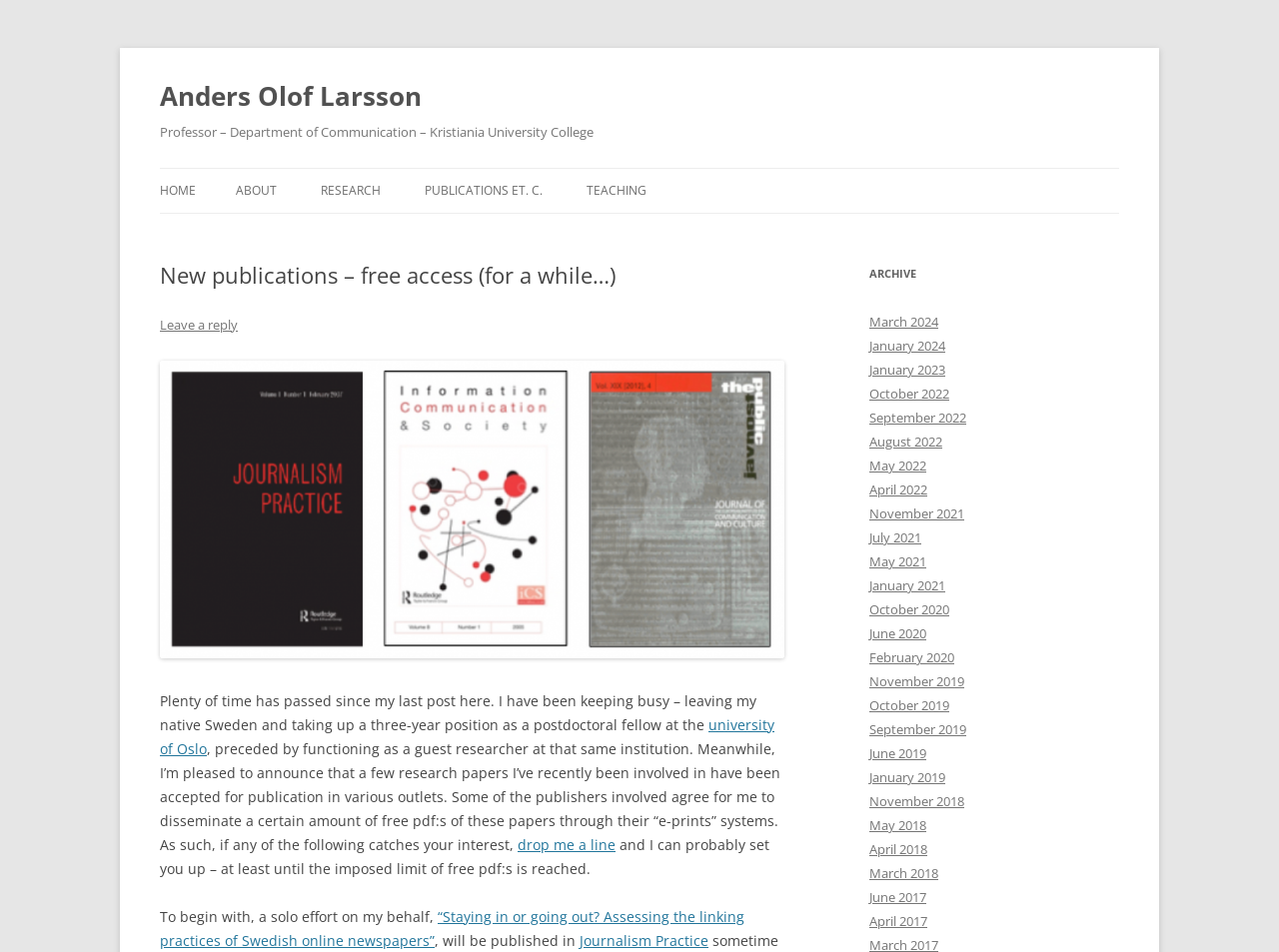Identify the bounding box coordinates of the section to be clicked to complete the task described by the following instruction: "Click the 'Home/Contact' button". The coordinates should be four float numbers between 0 and 1, formatted as [left, top, right, bottom].

None